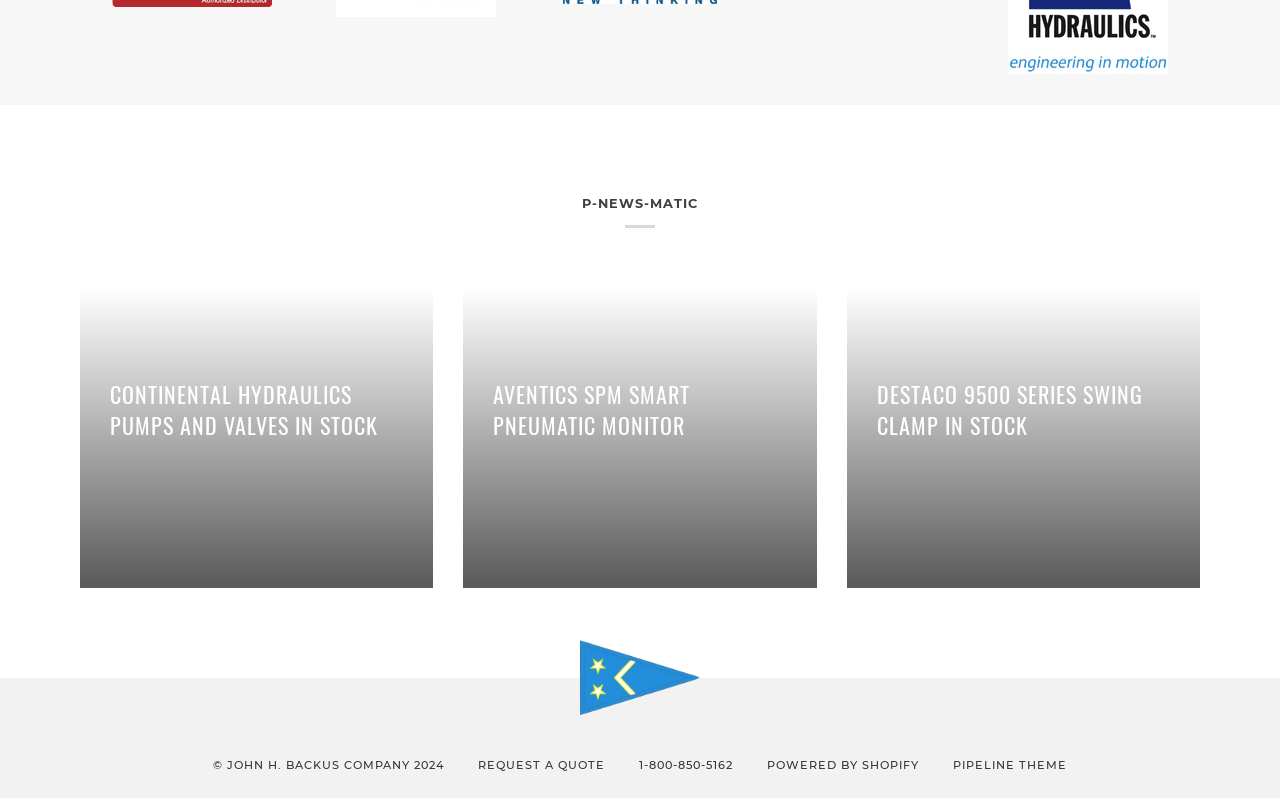What is the name of the product in stock mentioned in the second link?
Answer the question with just one word or phrase using the image.

AVENTICS SPM SMART PNEUMATIC MONITOR